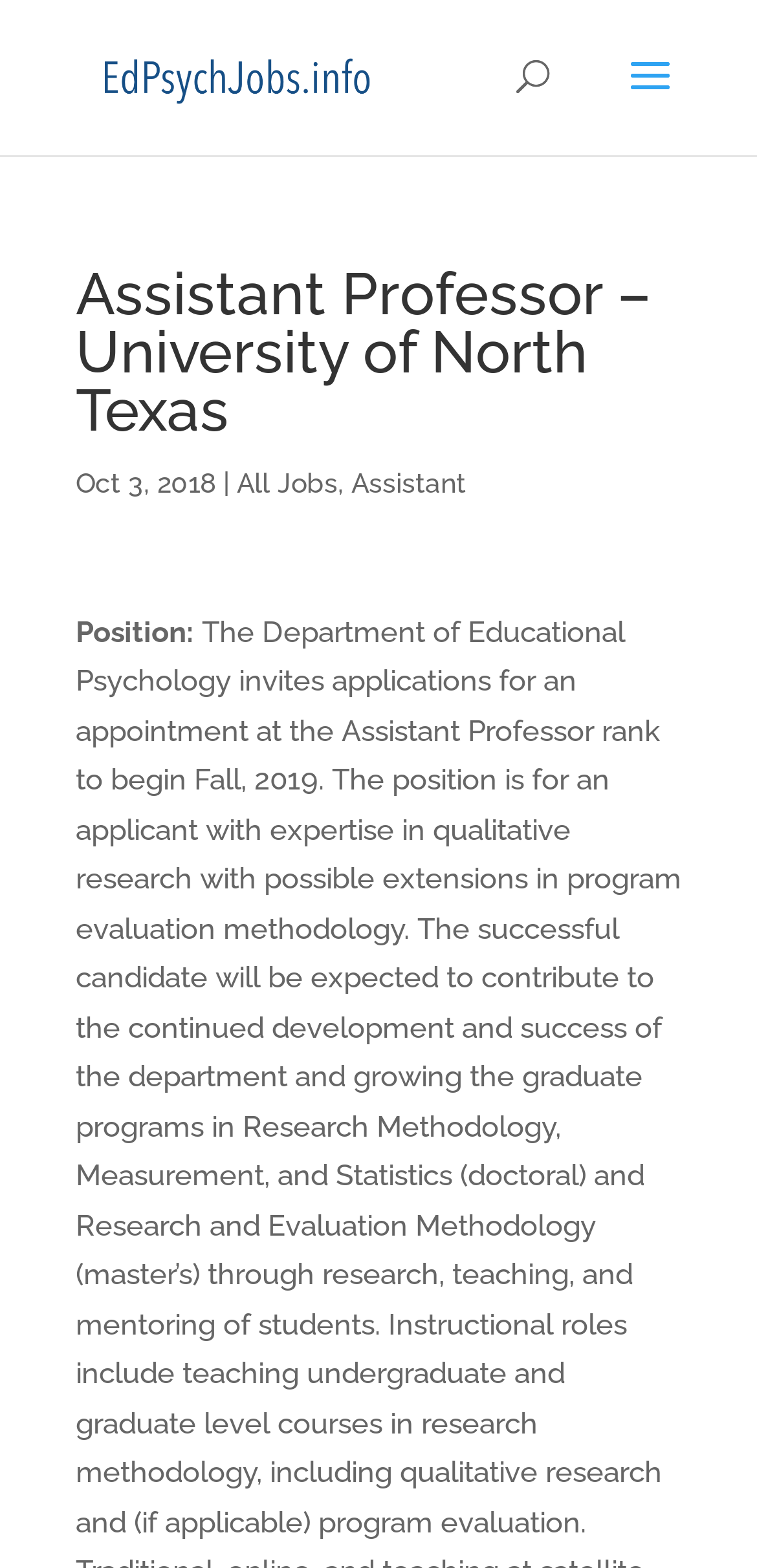Determine and generate the text content of the webpage's headline.

Assistant Professor – University of North Texas